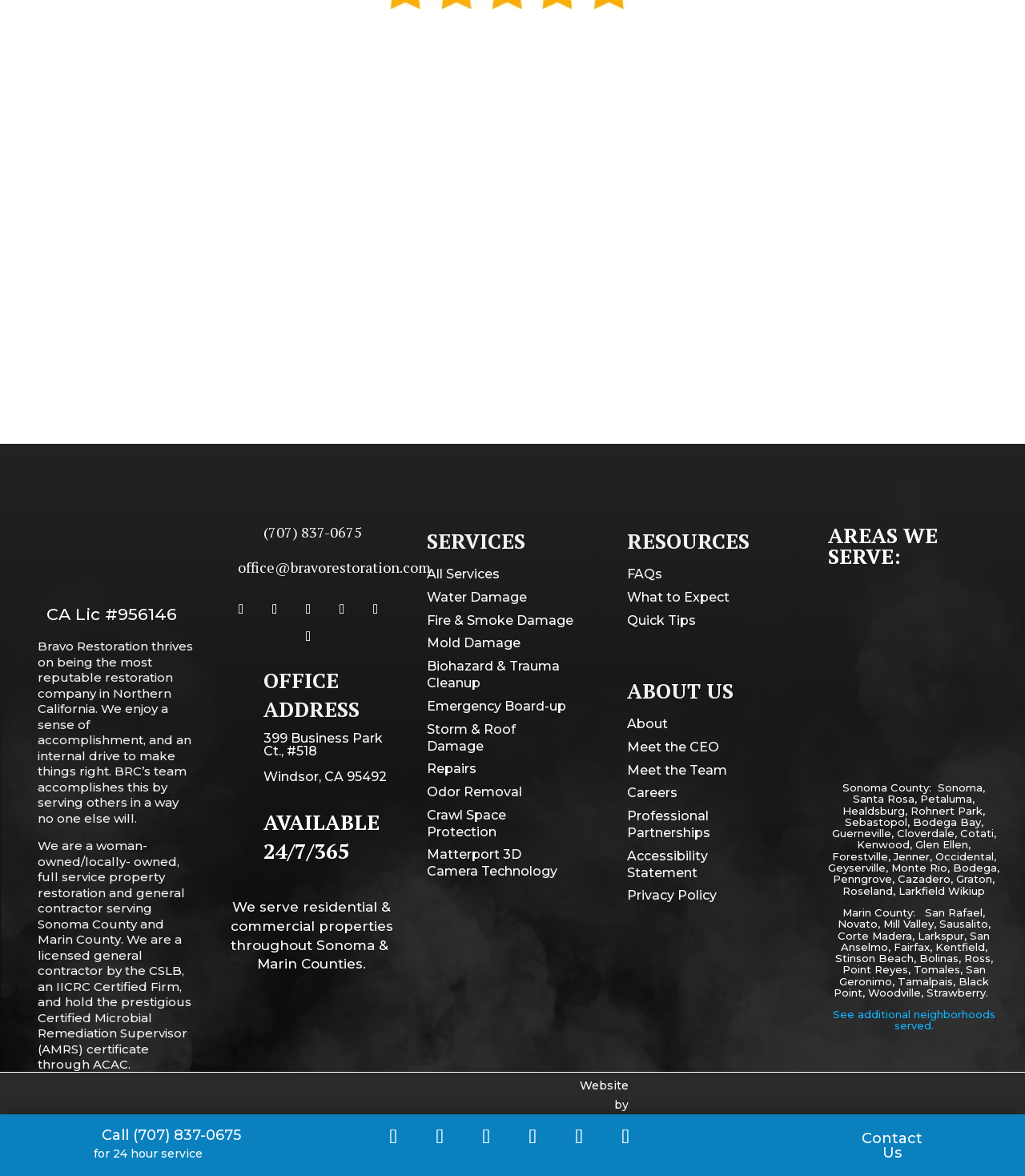What services does the company offer?
Please answer using one word or phrase, based on the screenshot.

Water Damage, Fire & Smoke Damage, etc.